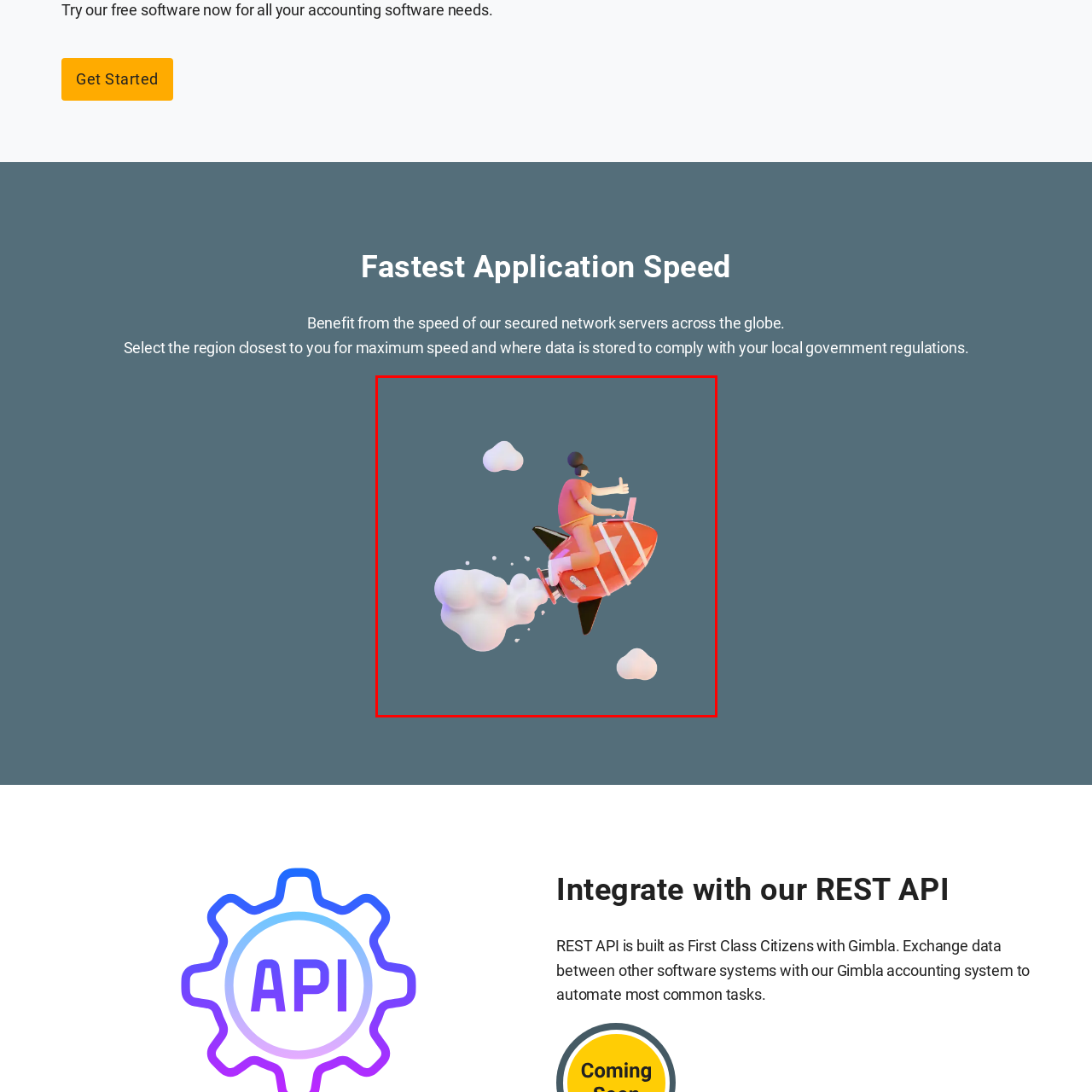Offer a detailed explanation of the scene within the red bounding box.

The image depicts a vibrant, stylized illustration of a person enthusiastically riding a rocket, showcasing a sense of speed and innovation. The individual, dressed in a bright orange outfit, is seated on the rocket and operates a laptop, giving a thumbs-up gesture, symbolizing satisfaction and success. A trail of white smoke billows behind the rocket, while fluffy clouds float around, emphasizing a dynamic and playful atmosphere. This illustration effectively conveys themes of fast application speed and global connectivity, aligning with the messaging of enhancing user experience through efficient software solutions.